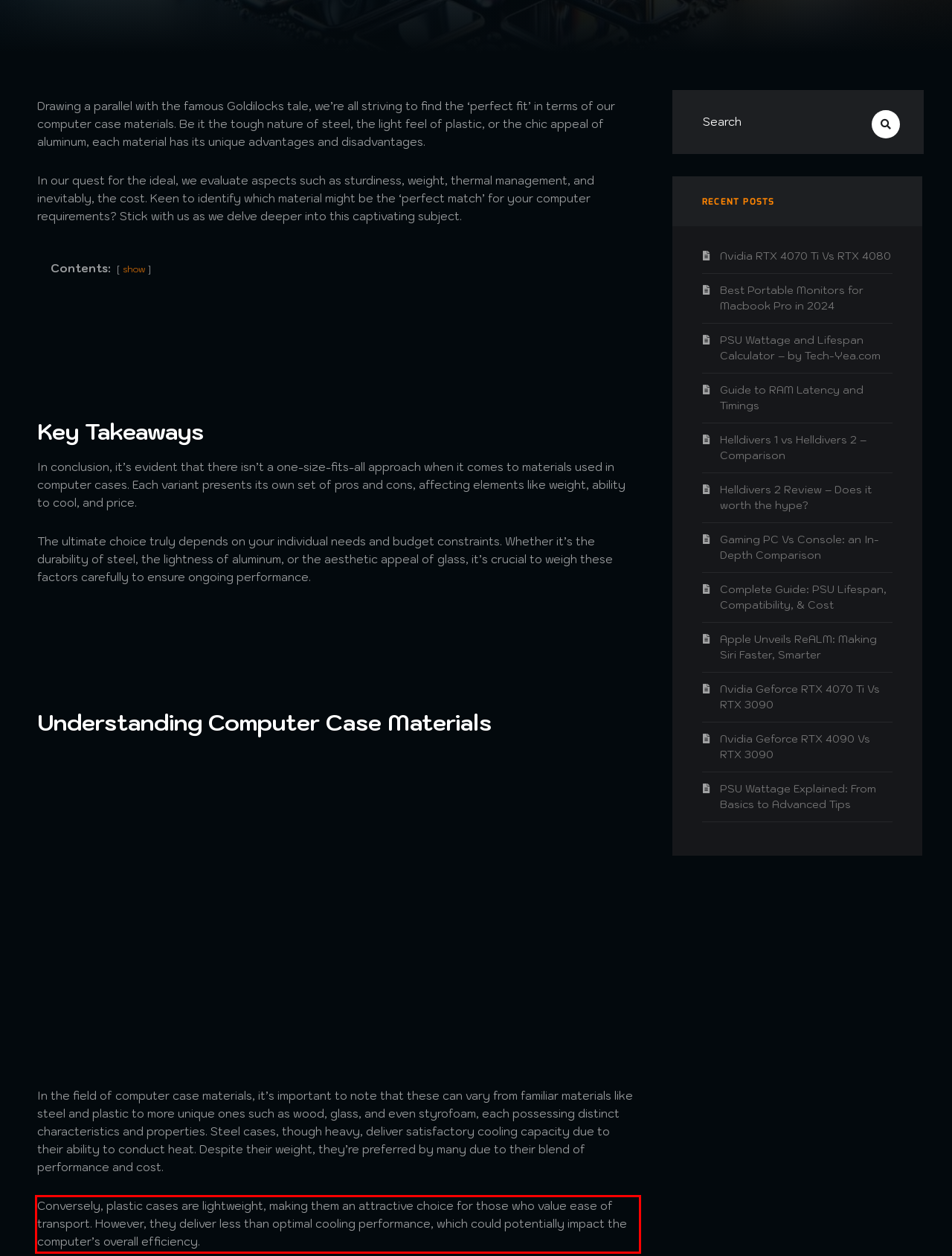Review the webpage screenshot provided, and perform OCR to extract the text from the red bounding box.

Conversely, plastic cases are lightweight, making them an attractive choice for those who value ease of transport. However, they deliver less than optimal cooling performance, which could potentially impact the computer’s overall efficiency.